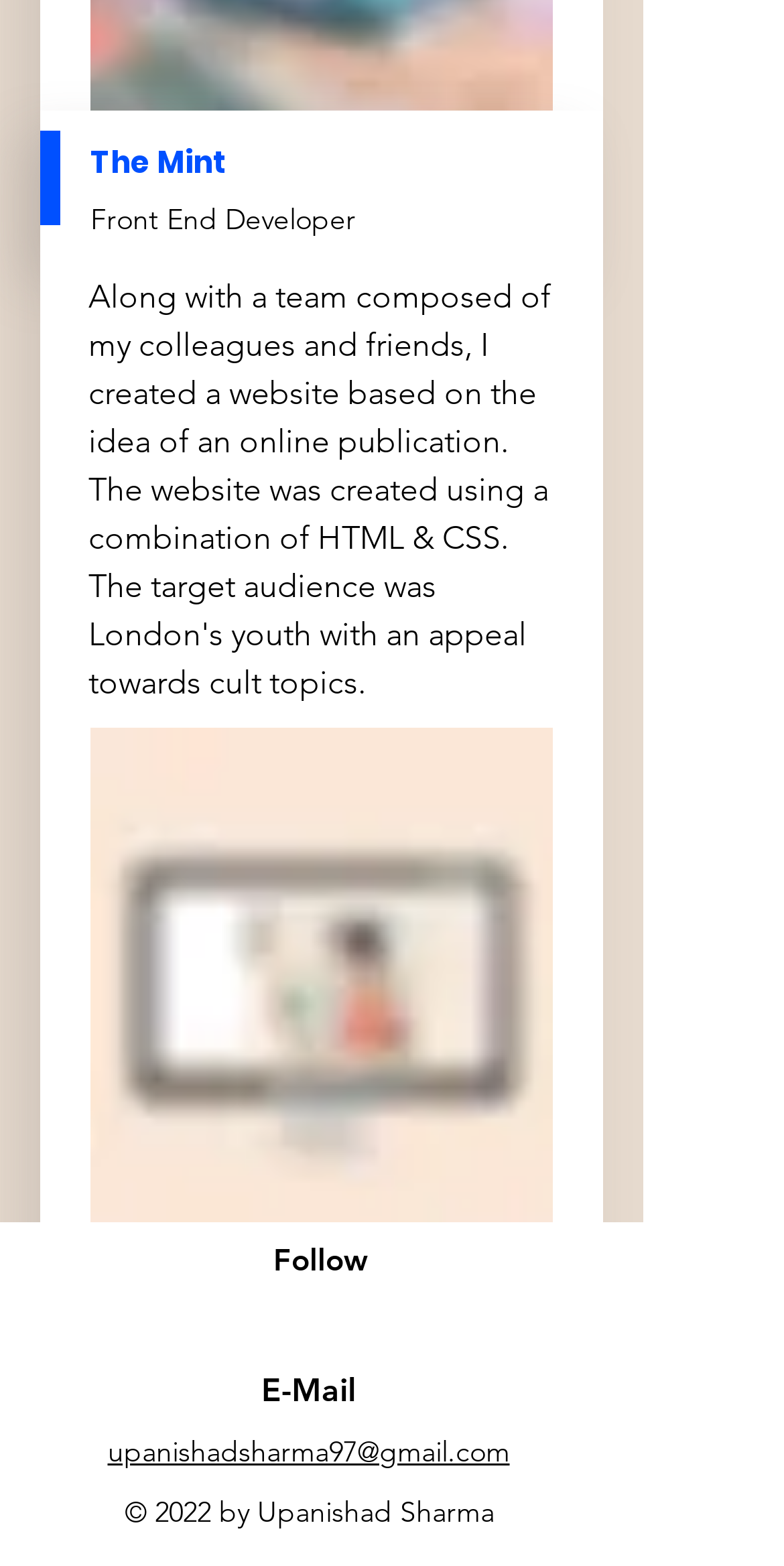How many social media links are available?
Using the image, provide a concise answer in one word or a short phrase.

4